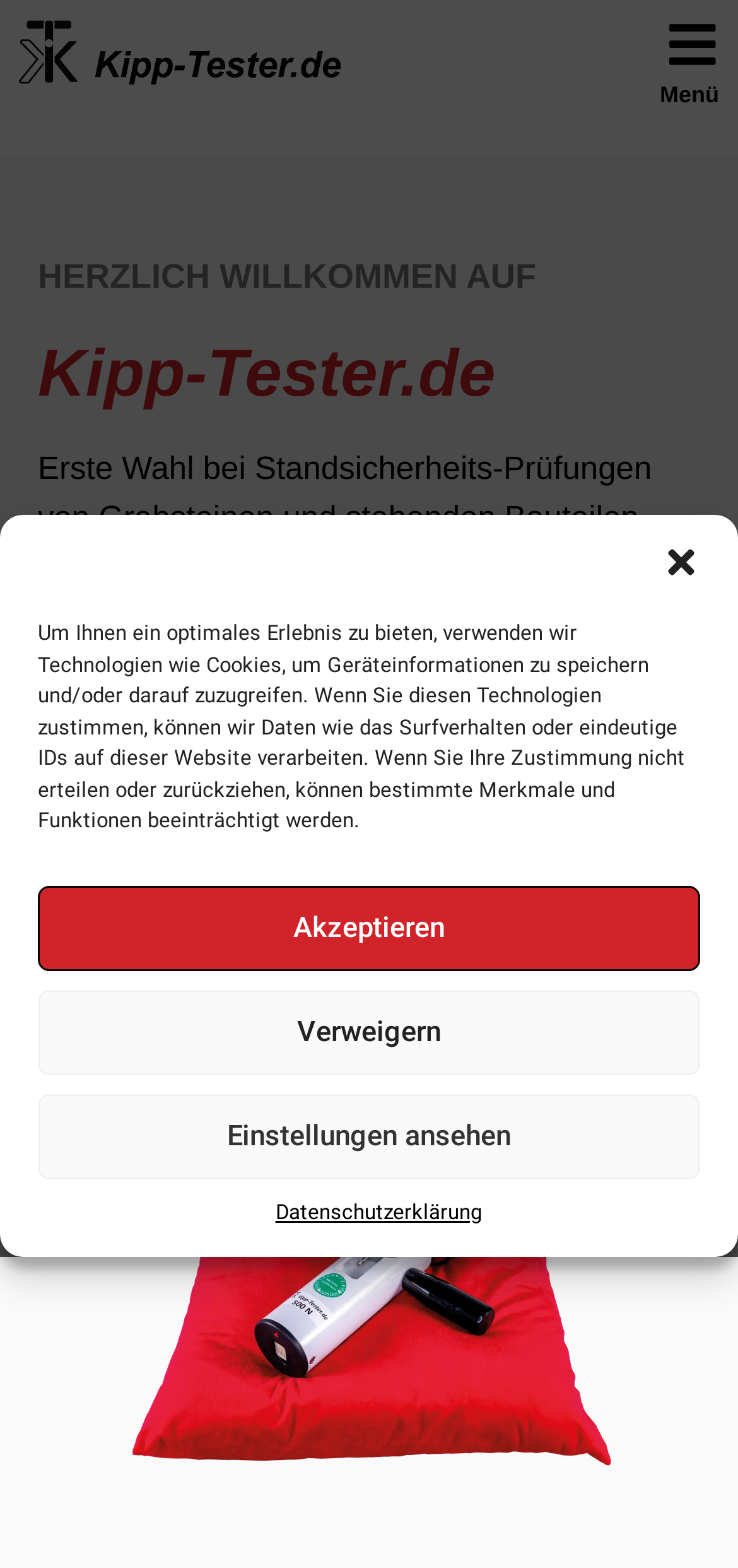Offer a detailed explanation of the webpage layout and contents.

The webpage is about Kipp-Tester, a service that tests the stability of grave stones. At the top, there is a cookie consent management dialog that appears prominently, with a button to close it and a text explaining the use of cookies and technologies to store and access device information. Below the dialog, there are three buttons to accept, reject, or view settings.

On the top-left corner, there is a link, and on the top-right corner, there is another link and a heading that says "Menü" with a link below it. 

The main content of the webpage starts with a heading "HERZLICH WILLKOMMEN AUF" (Welcome) followed by the title "Kipp-Tester.de" and a subtitle "Erste Wahl bei Standsicherheits-Prüfungen von Grabsteinen und stehenden Bauteilen" (First choice for stability tests of grave stones and standing structures).

Below the title, there is a heading with a phone hotline number, and then a notice that the hotline is temporarily unavailable on Fridays, with an alternative phone number and email address provided. 

At the bottom of the page, there is a large image that takes up most of the width, with a description "KippTester | Prüfung der Standfestigkeit von Grabsteinen" (KippTester | Testing the stability of grave stones).